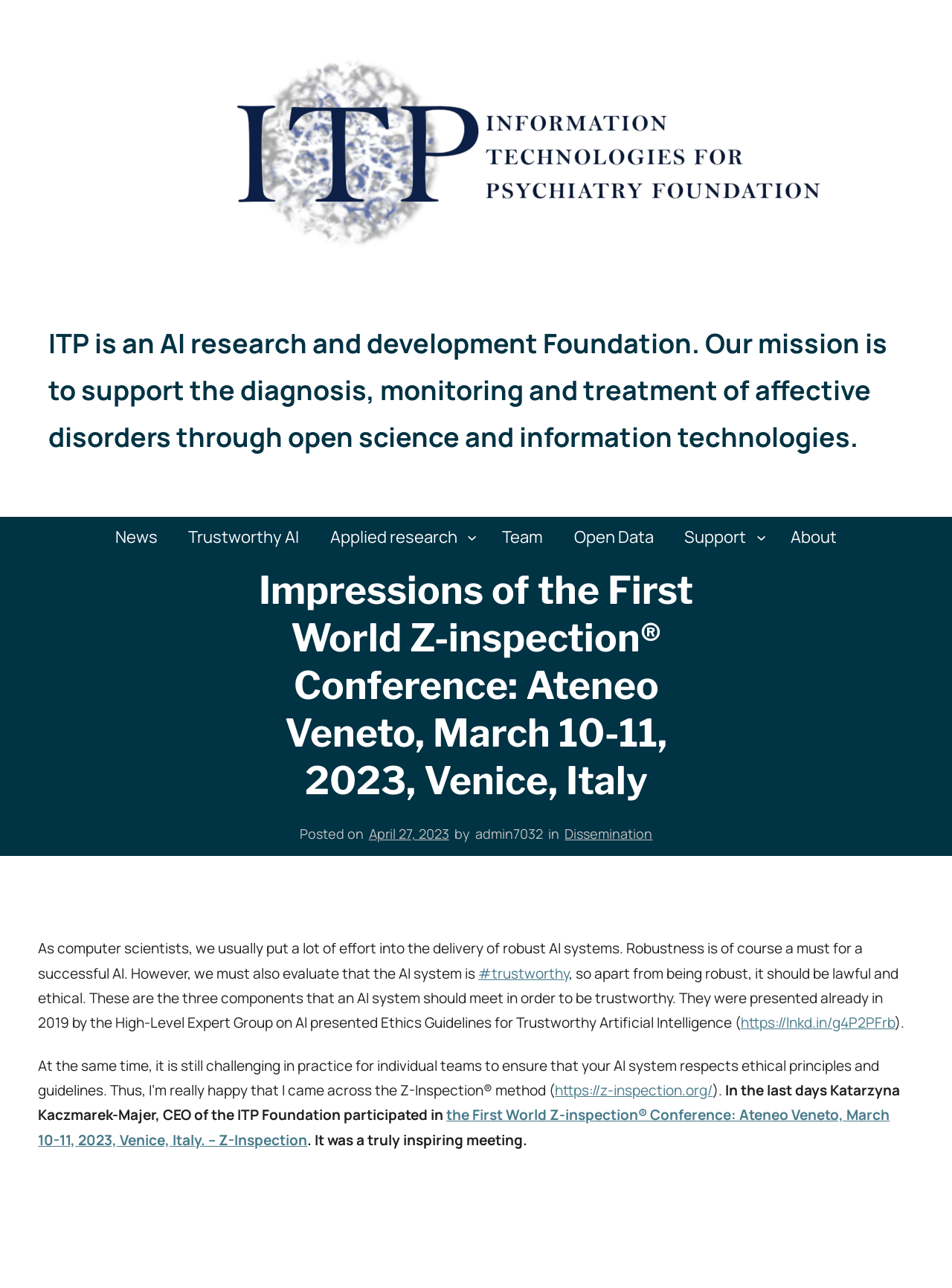Can you identify and provide the main heading of the webpage?

Impressions of the First World Z-inspection® Conference: Ateneo Veneto, March 10-11, 2023, Venice, Italy